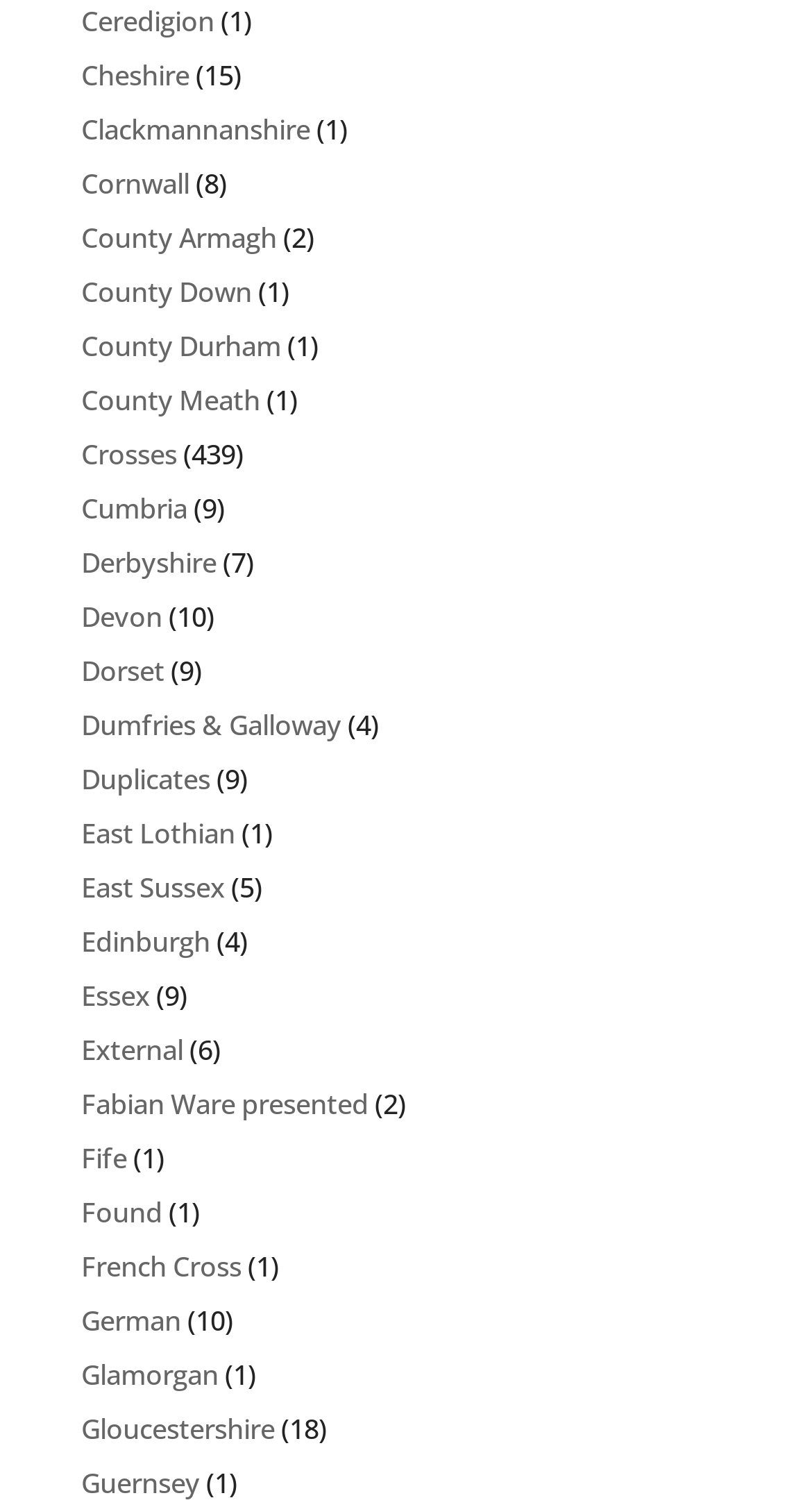Please determine the bounding box coordinates of the element to click in order to execute the following instruction: "Go to Devon". The coordinates should be four float numbers between 0 and 1, specified as [left, top, right, bottom].

[0.1, 0.397, 0.2, 0.422]